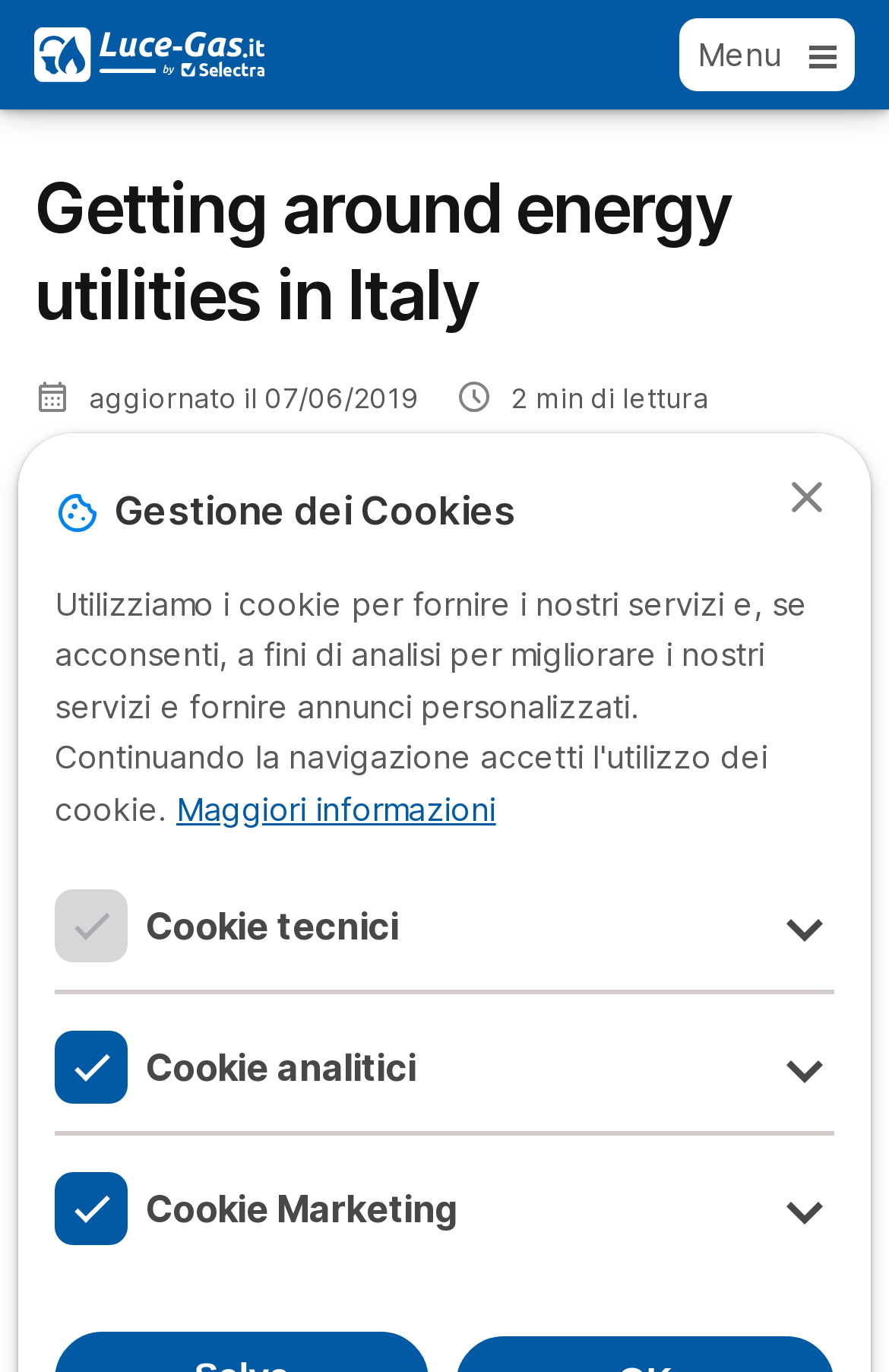Please locate the bounding box coordinates of the element that should be clicked to achieve the given instruction: "Request a free callback".

[0.079, 0.828, 0.921, 0.896]